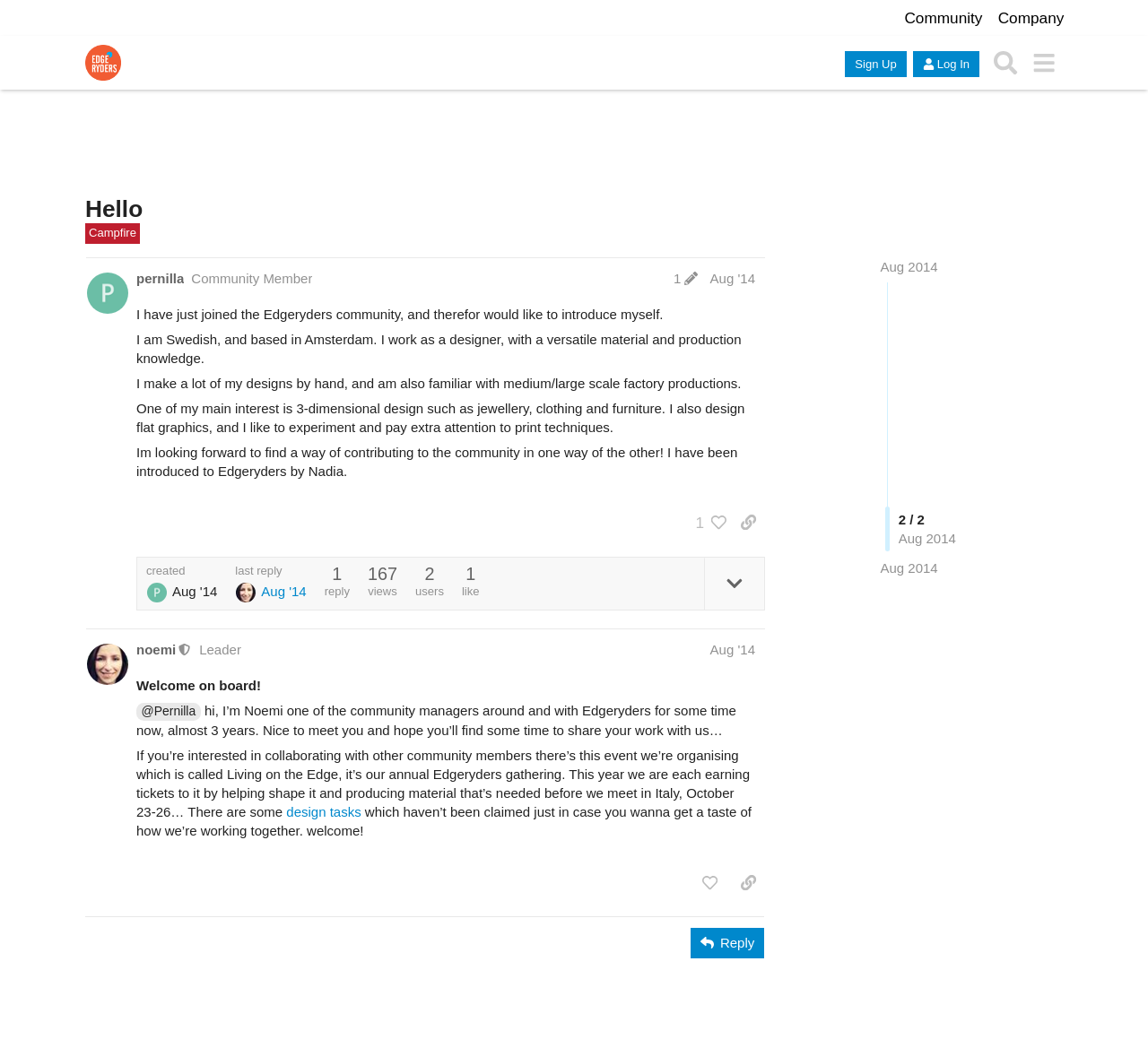What is the name of the community?
Using the image as a reference, answer with just one word or a short phrase.

Edgeryders